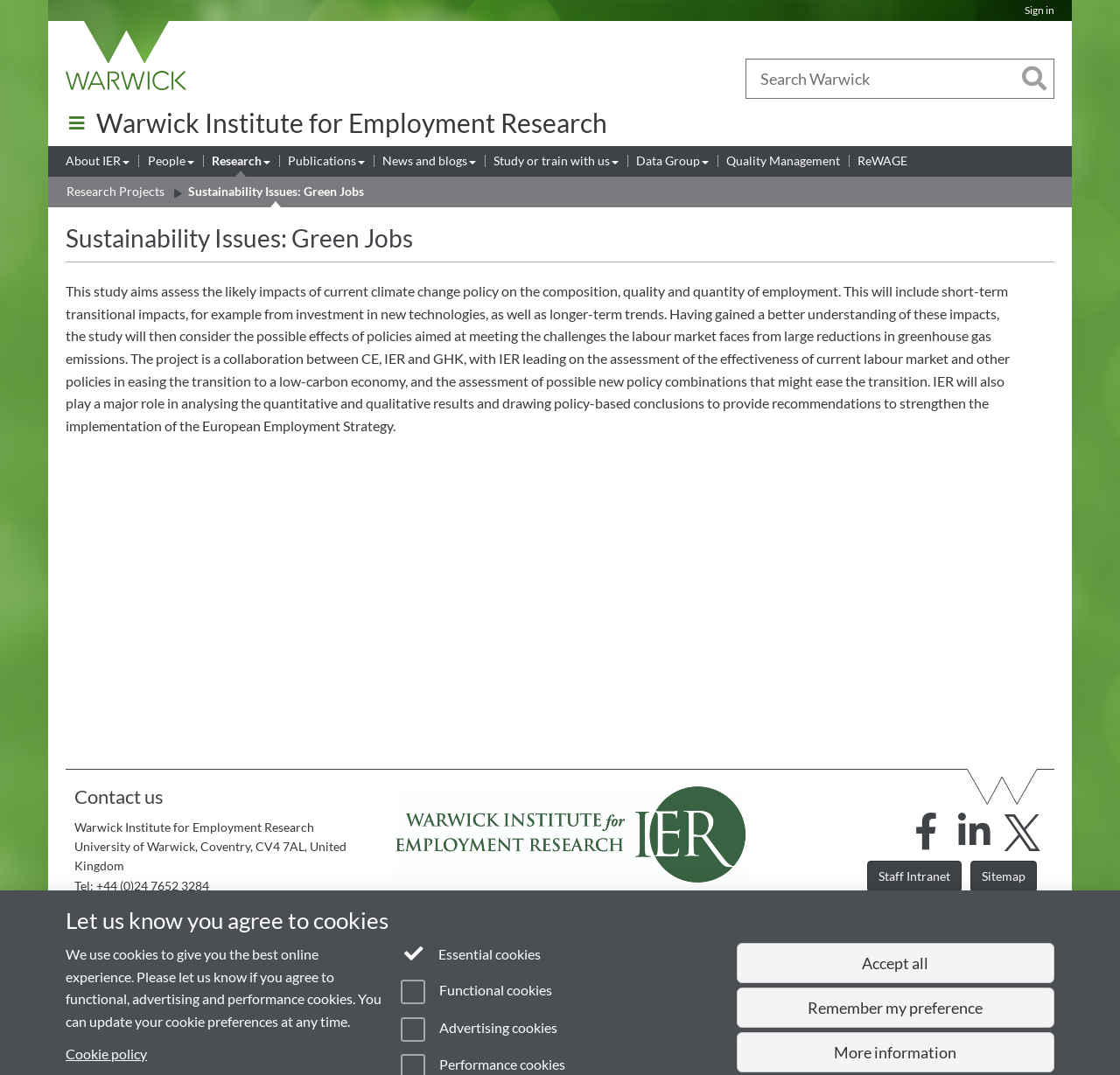Determine the bounding box coordinates of the region I should click to achieve the following instruction: "Search Warwick". Ensure the bounding box coordinates are four float numbers between 0 and 1, i.e., [left, top, right, bottom].

[0.665, 0.055, 0.941, 0.092]